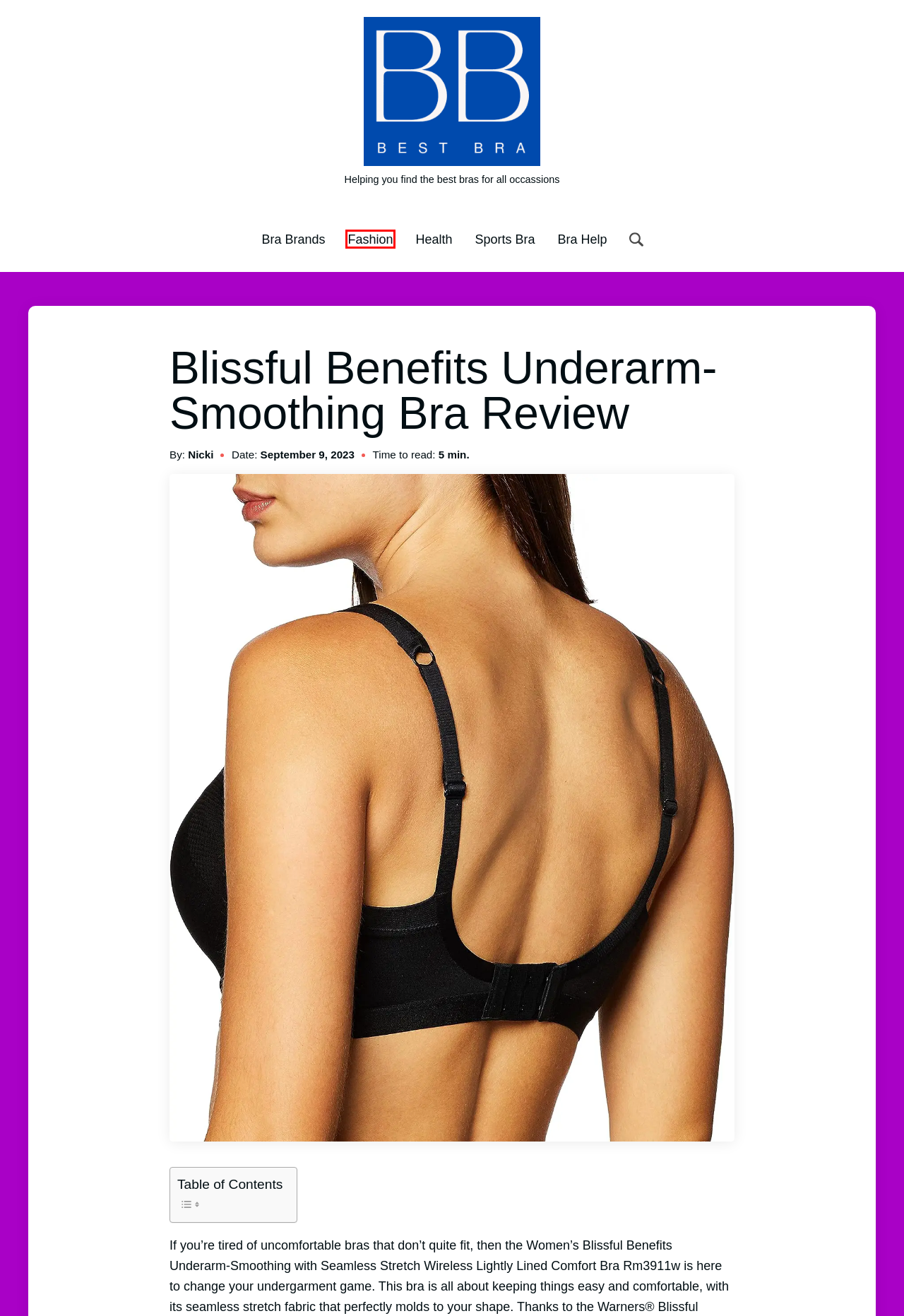Review the screenshot of a webpage which includes a red bounding box around an element. Select the description that best fits the new webpage once the element in the bounding box is clicked. Here are the candidates:
A. Health Archives - Best Bra UK
B. Smart & Sexy Bralette Review - Best Bra UK
C. Fashion Archives - Best Bra UK
D. The Best WordPress Theme for Affiliate Marketeers
E. Best Bra UK - Helping you find the best bras for all occassions
F. Sports Bra Archives - Best Bra UK
G. Bra Help Archives - Best Bra UK
H. Warner's No Side Effects Bra Review - Best Bra UK

C